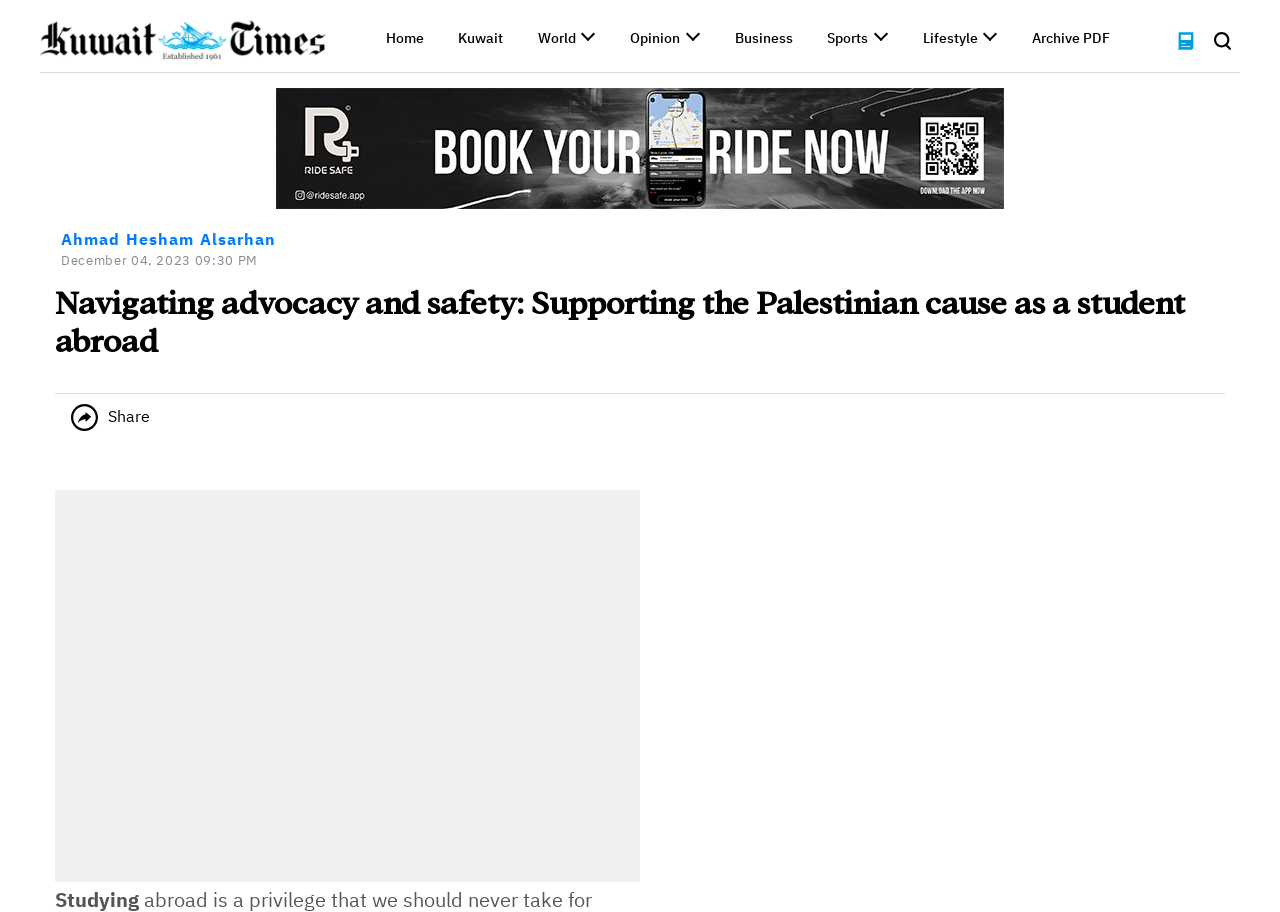Using the information in the image, give a detailed answer to the following question: What is the date of publication of this article?

I found the date of publication by looking at the time element which is located below the author's name and has the text 'December 04, 2023 09:30 PM'.